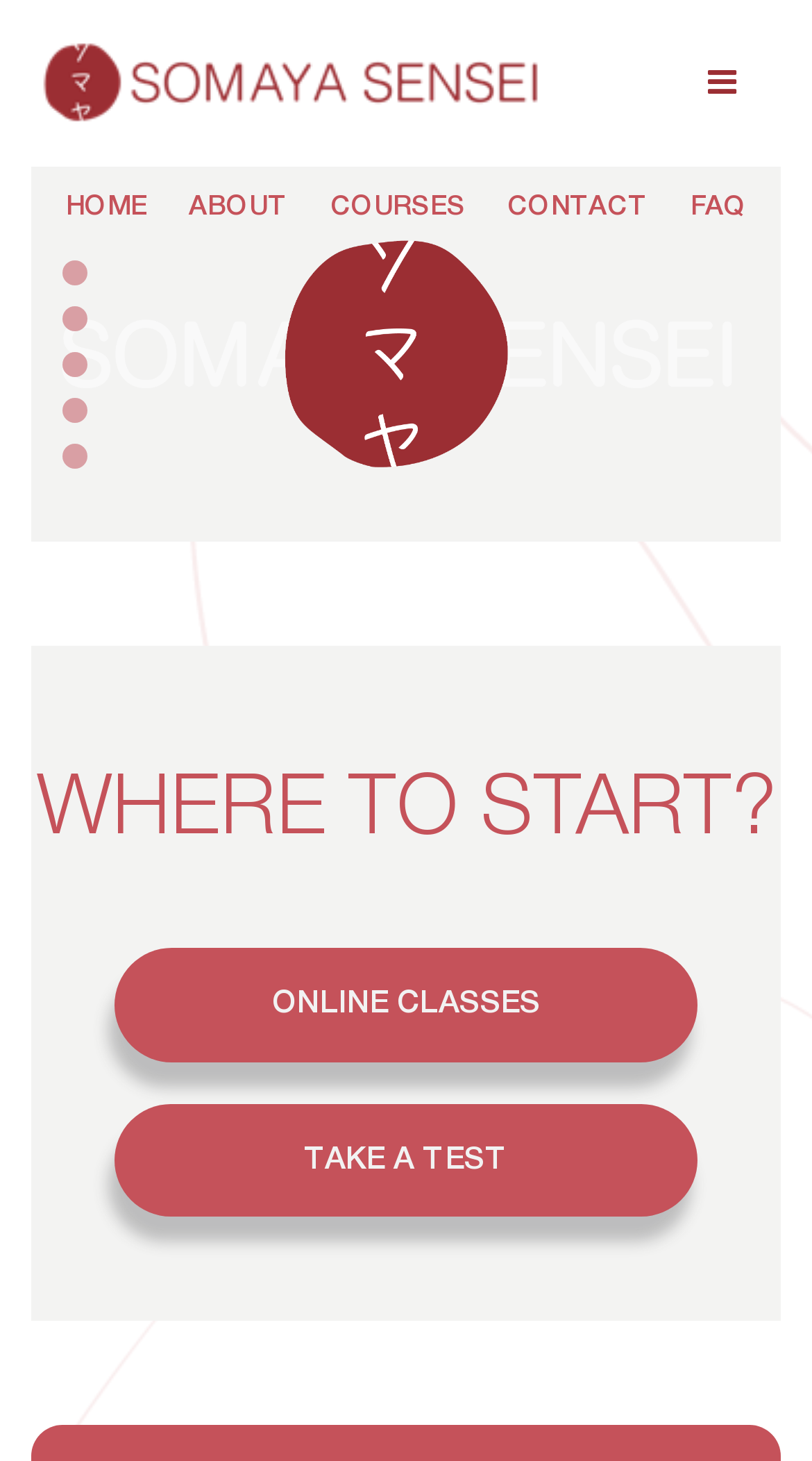Find the bounding box coordinates of the clickable area that will achieve the following instruction: "View online classes".

[0.141, 0.649, 0.859, 0.726]